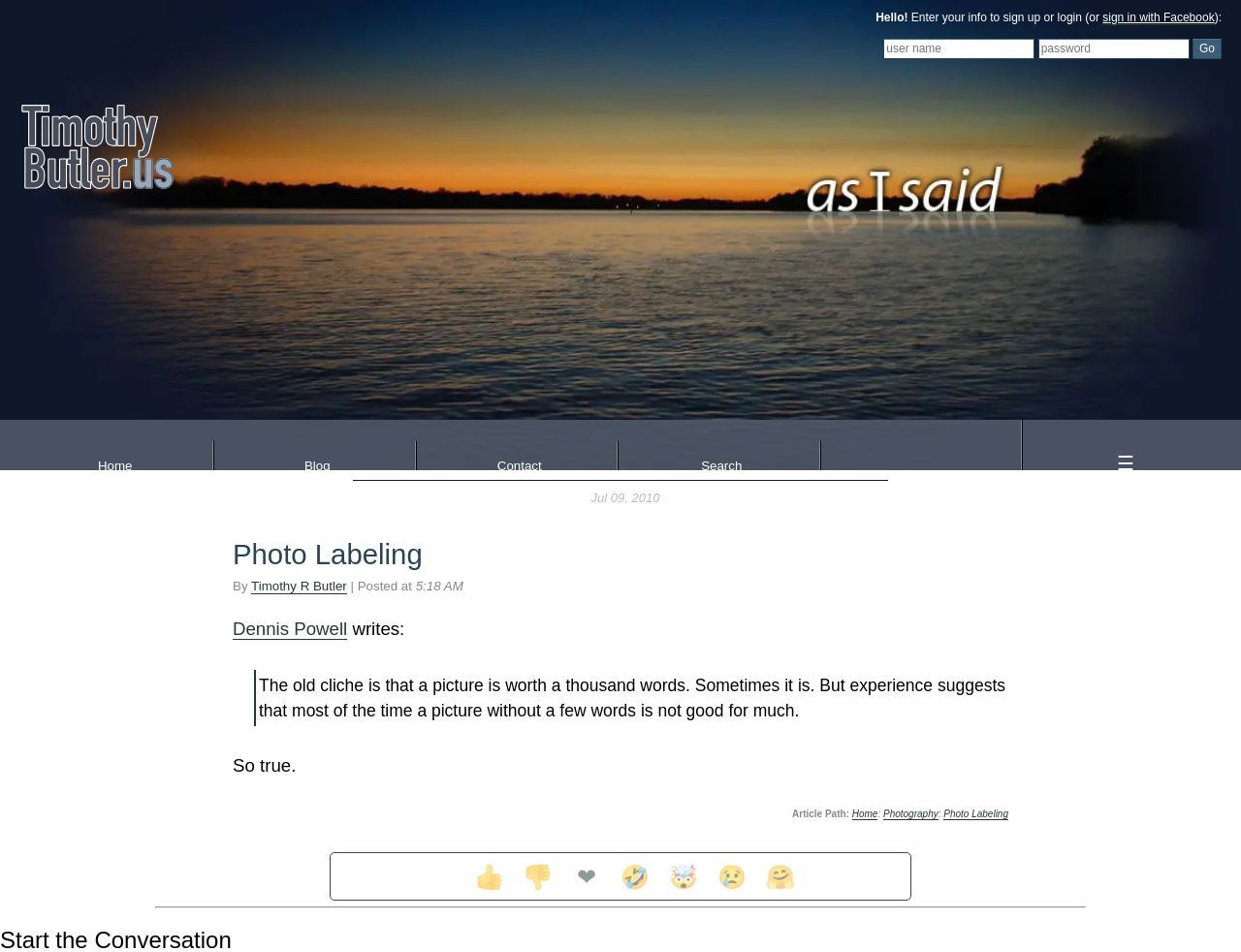Determine the bounding box coordinates of the clickable region to follow the instruction: "Click on the 'Go' button".

[0.961, 0.041, 0.984, 0.062]